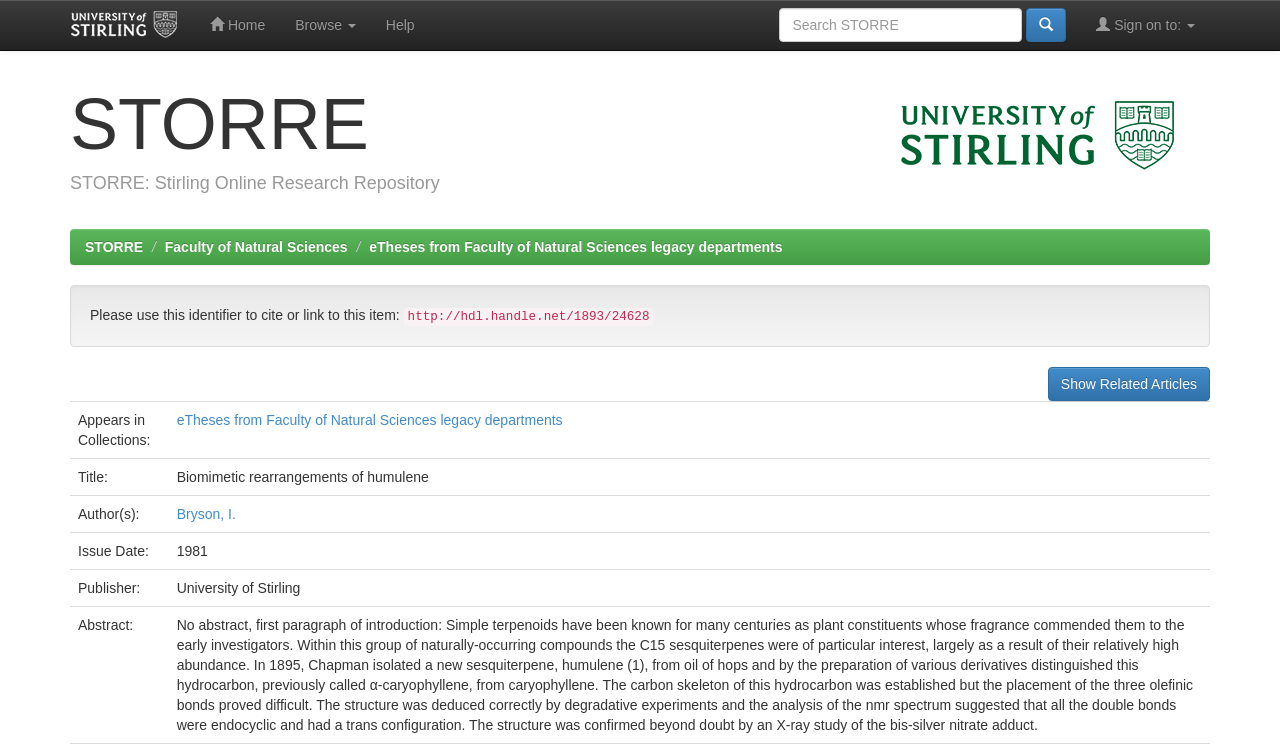Please use the details from the image to answer the following question comprehensively:
What is the issue date of the item?

The issue date of the item can be found in the gridcell 'Issue Date:' which is located in the middle of the webpage. The issue date is '1981'.